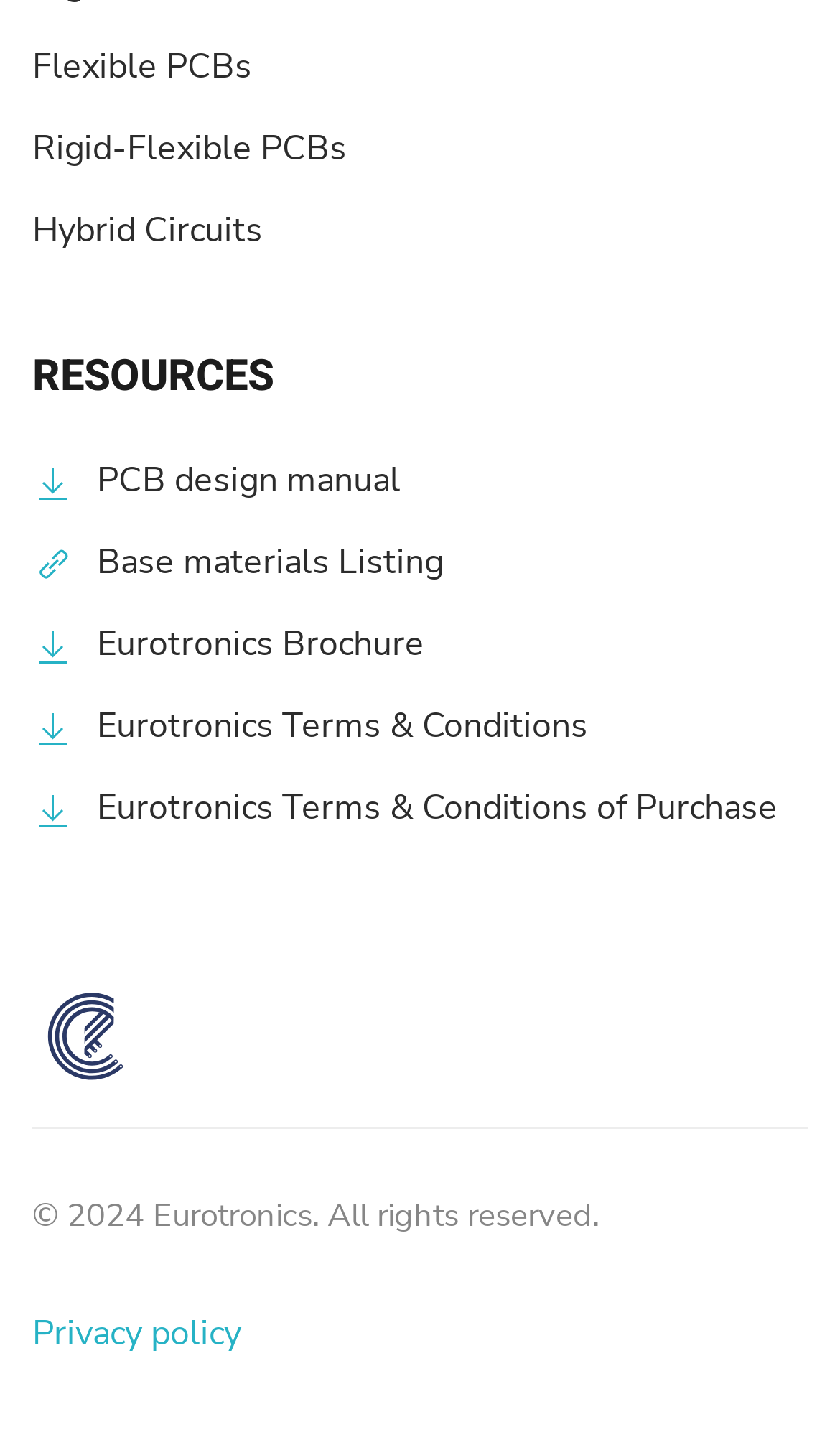Given the description "Eurotronics Terms & Conditions", provide the bounding box coordinates of the corresponding UI element.

[0.115, 0.48, 0.962, 0.522]